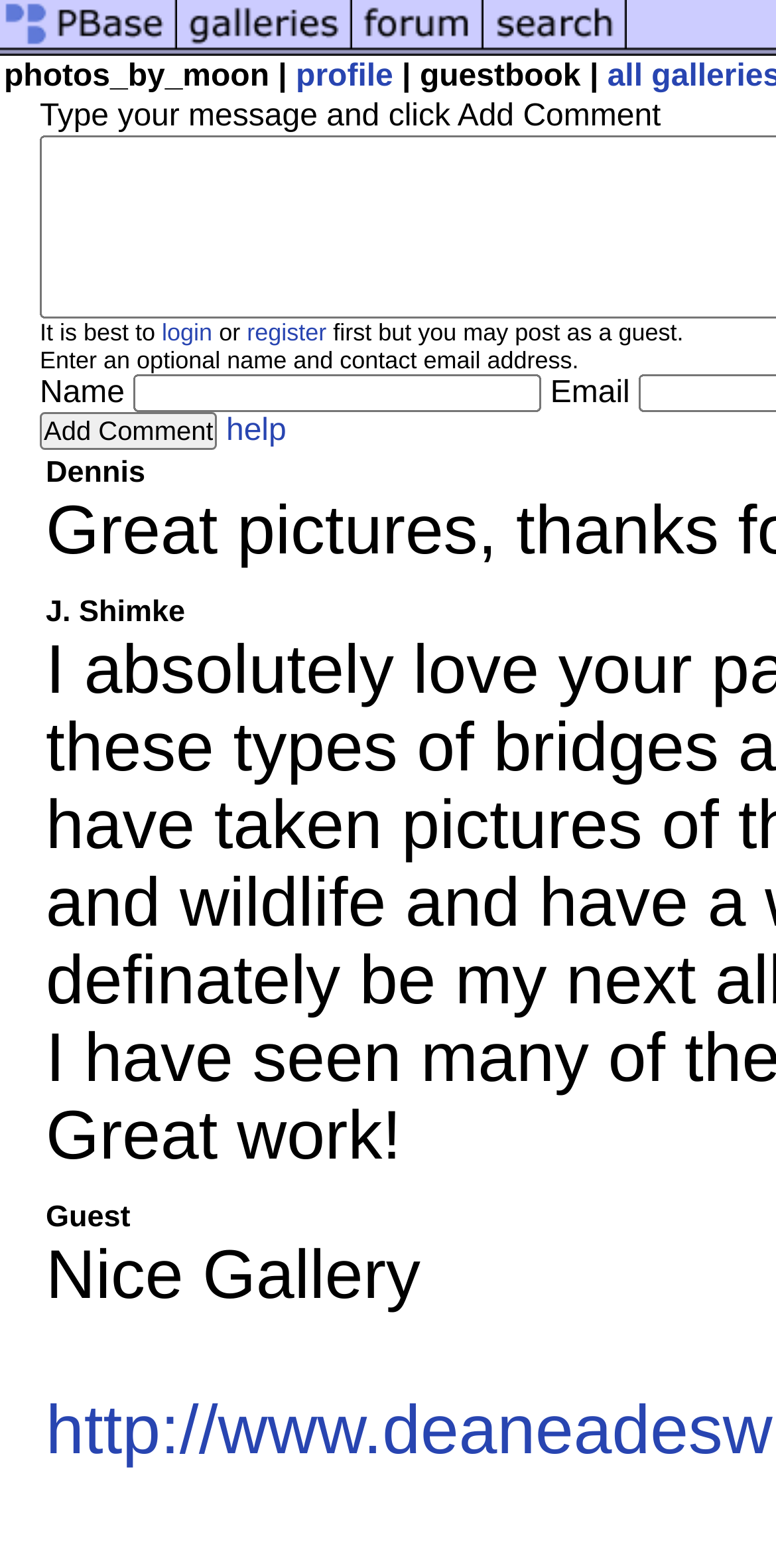Please mark the bounding box coordinates of the area that should be clicked to carry out the instruction: "register".

[0.318, 0.203, 0.421, 0.221]